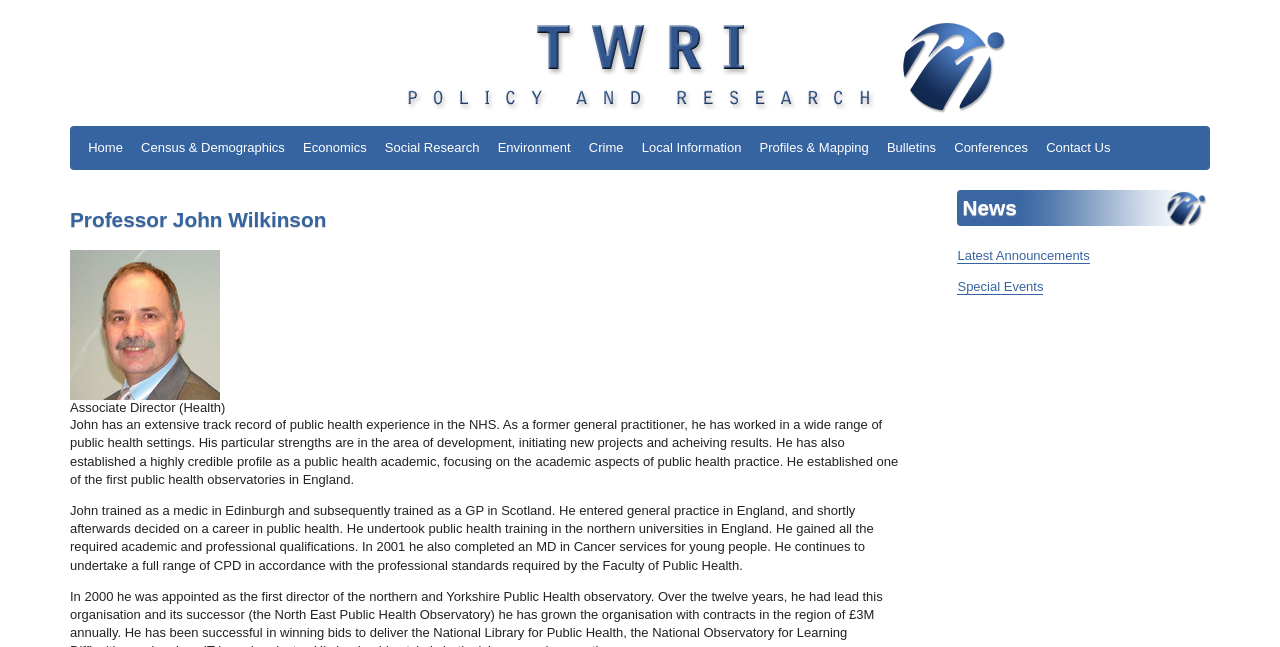Can you determine the bounding box coordinates of the area that needs to be clicked to fulfill the following instruction: "visit conferences page"?

[0.738, 0.205, 0.81, 0.253]